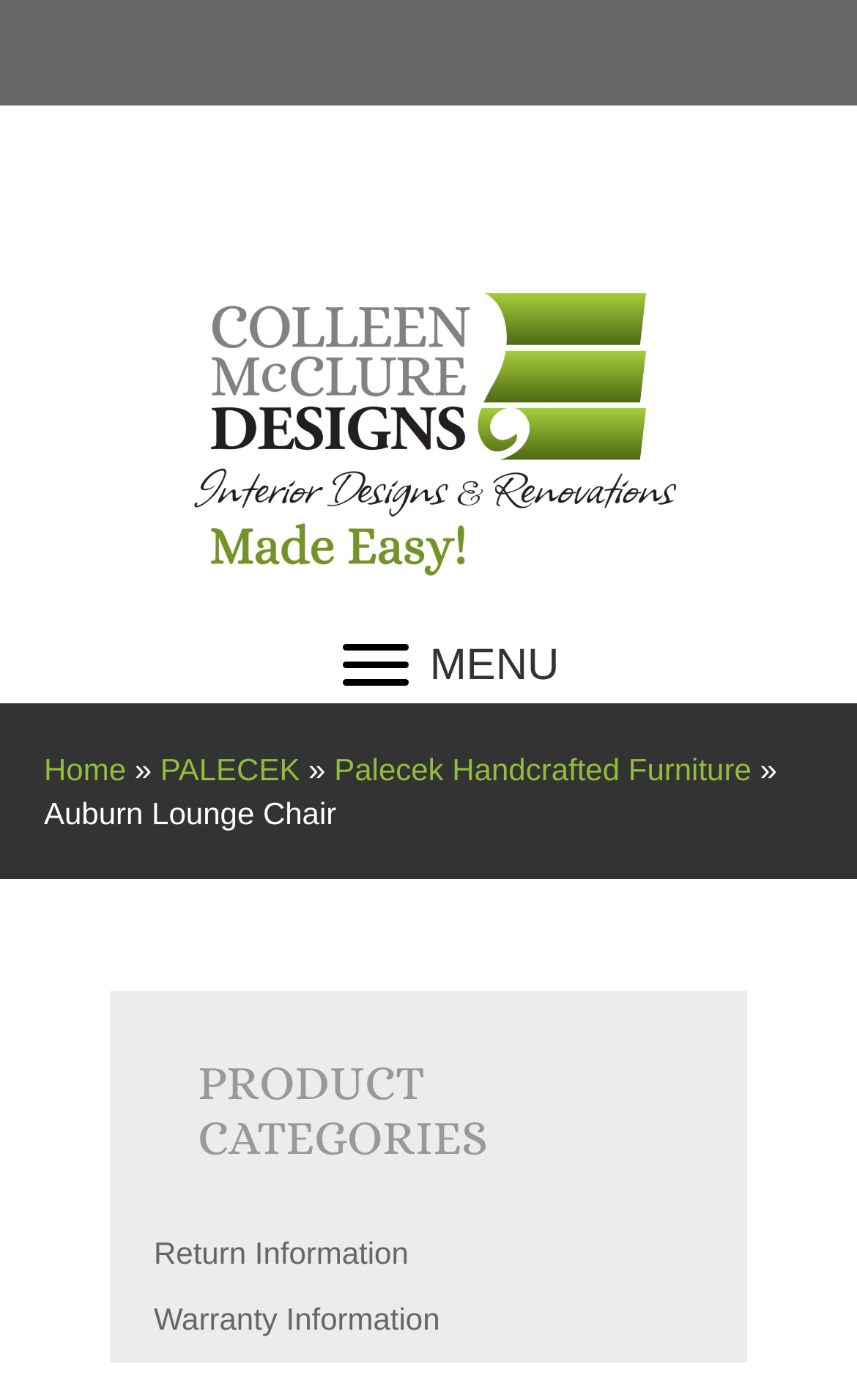Answer the following inquiry with a single word or phrase:
How many buttons are in the top half of the page?

2